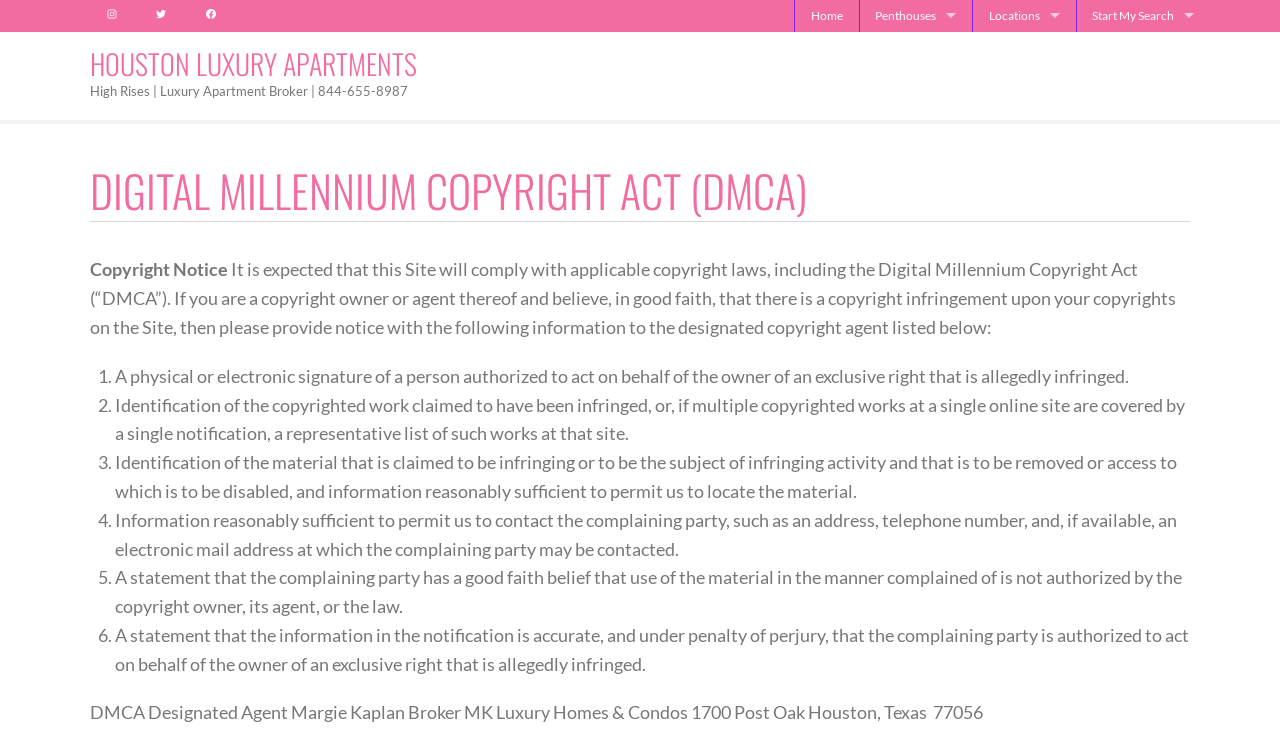Answer the question below in one word or phrase:
How many social media links are available?

3